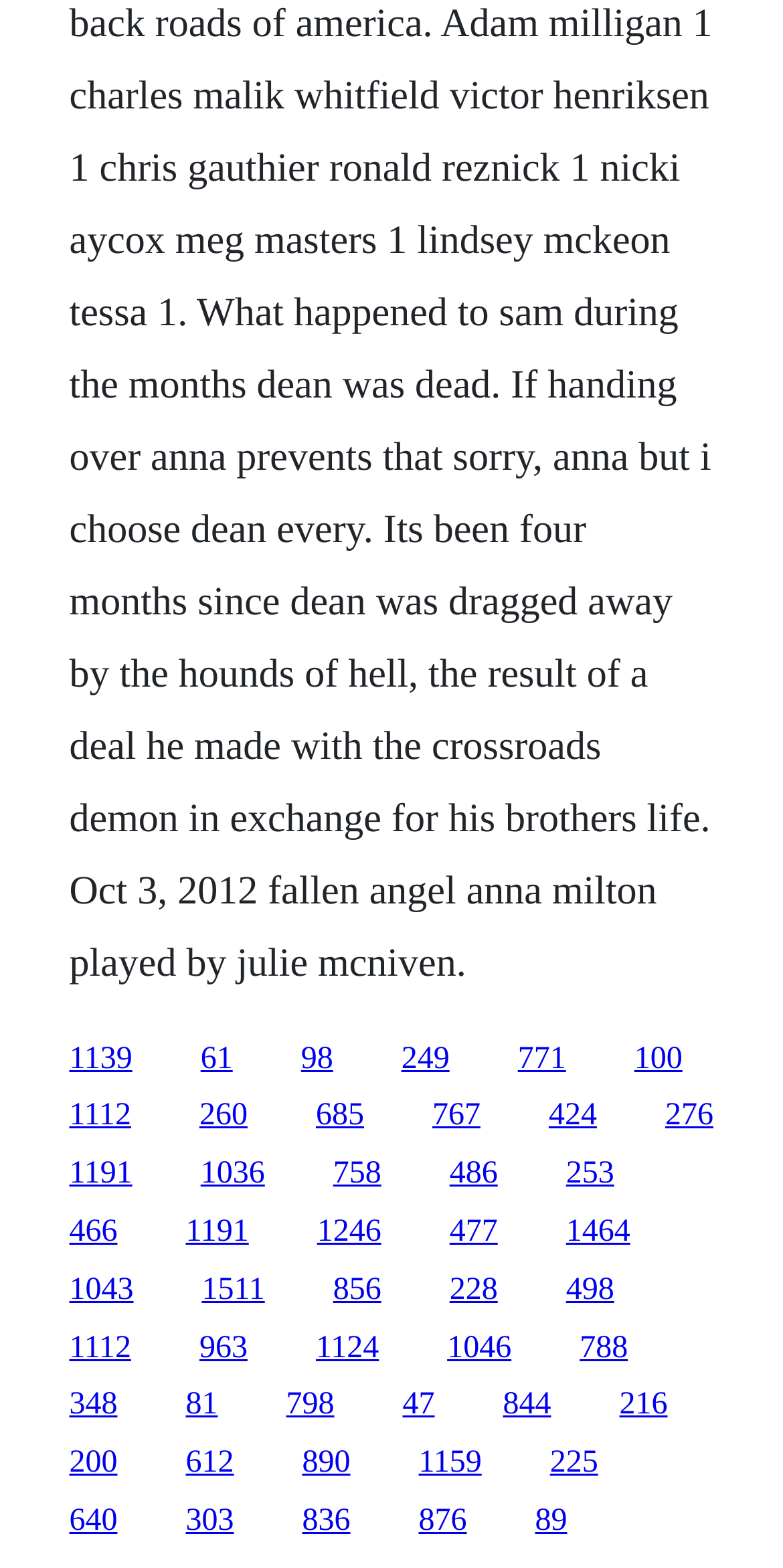Identify the coordinates of the bounding box for the element that must be clicked to accomplish the instruction: "follow the twenty-first link".

[0.85, 0.701, 0.911, 0.723]